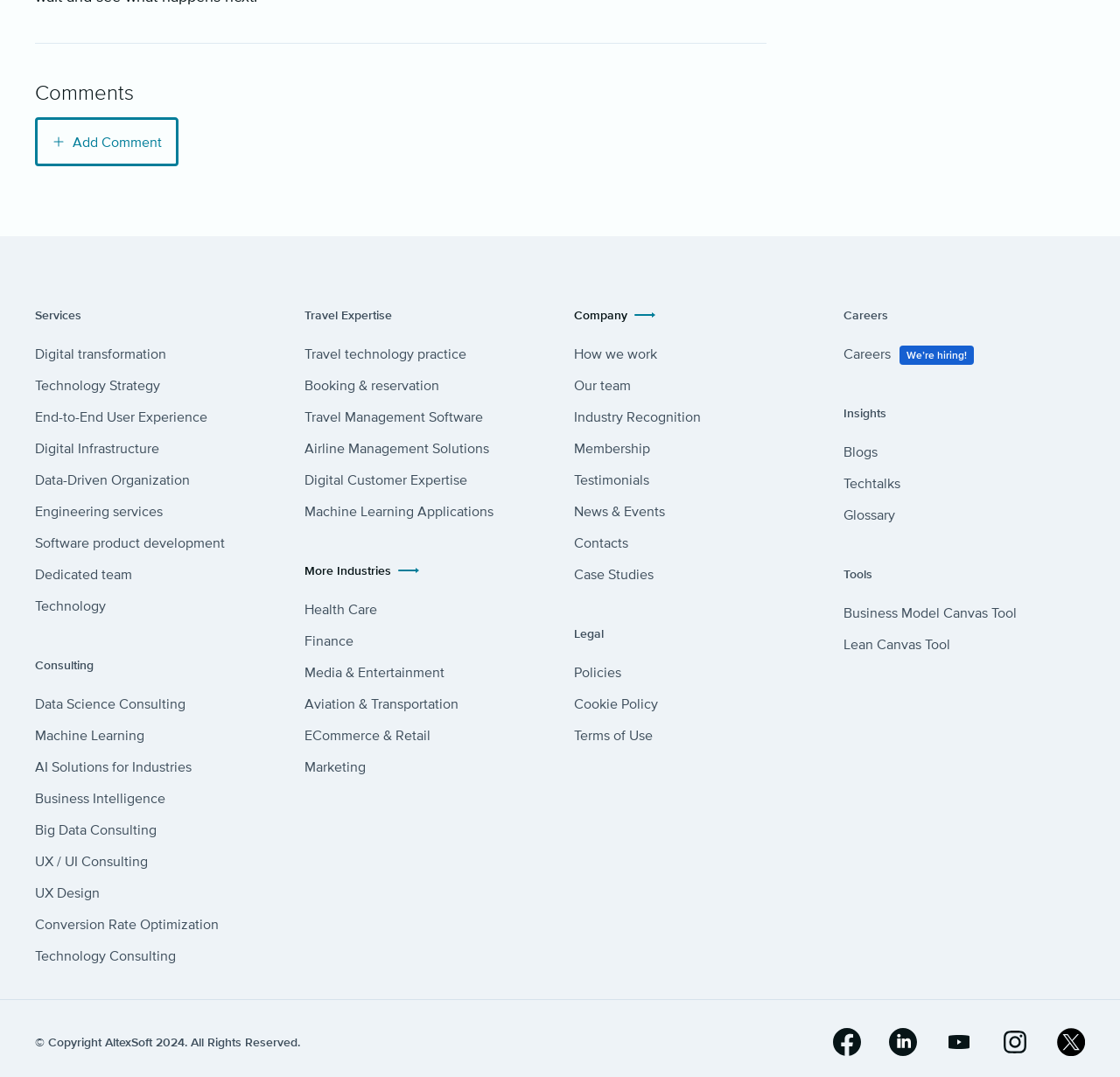Locate the bounding box coordinates of the segment that needs to be clicked to meet this instruction: "Add a comment".

[0.031, 0.109, 0.159, 0.154]